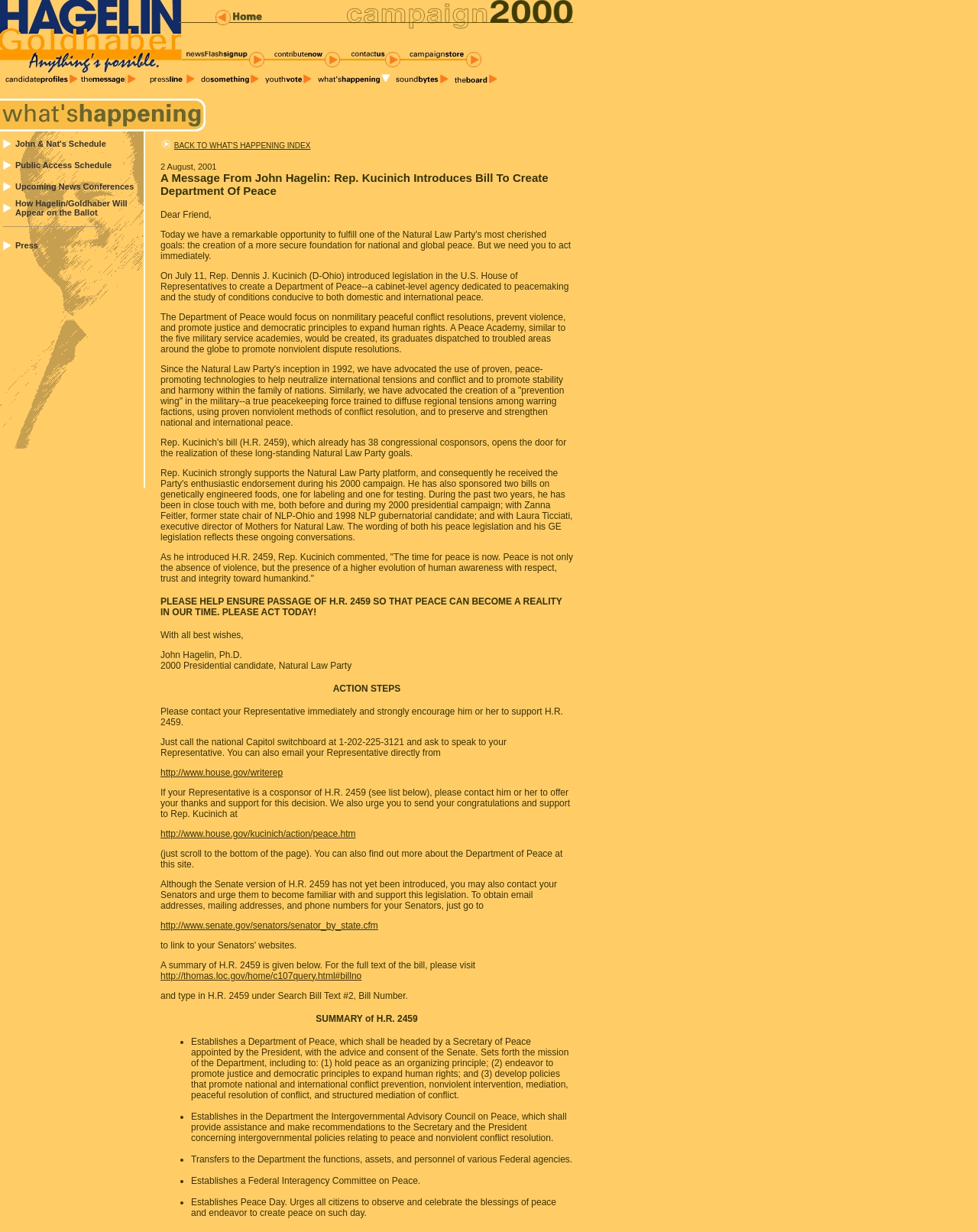Please find and report the bounding box coordinates of the element to click in order to perform the following action: "Click John & Nat's Schedule". The coordinates should be expressed as four float numbers between 0 and 1, in the format [left, top, right, bottom].

[0.016, 0.113, 0.108, 0.12]